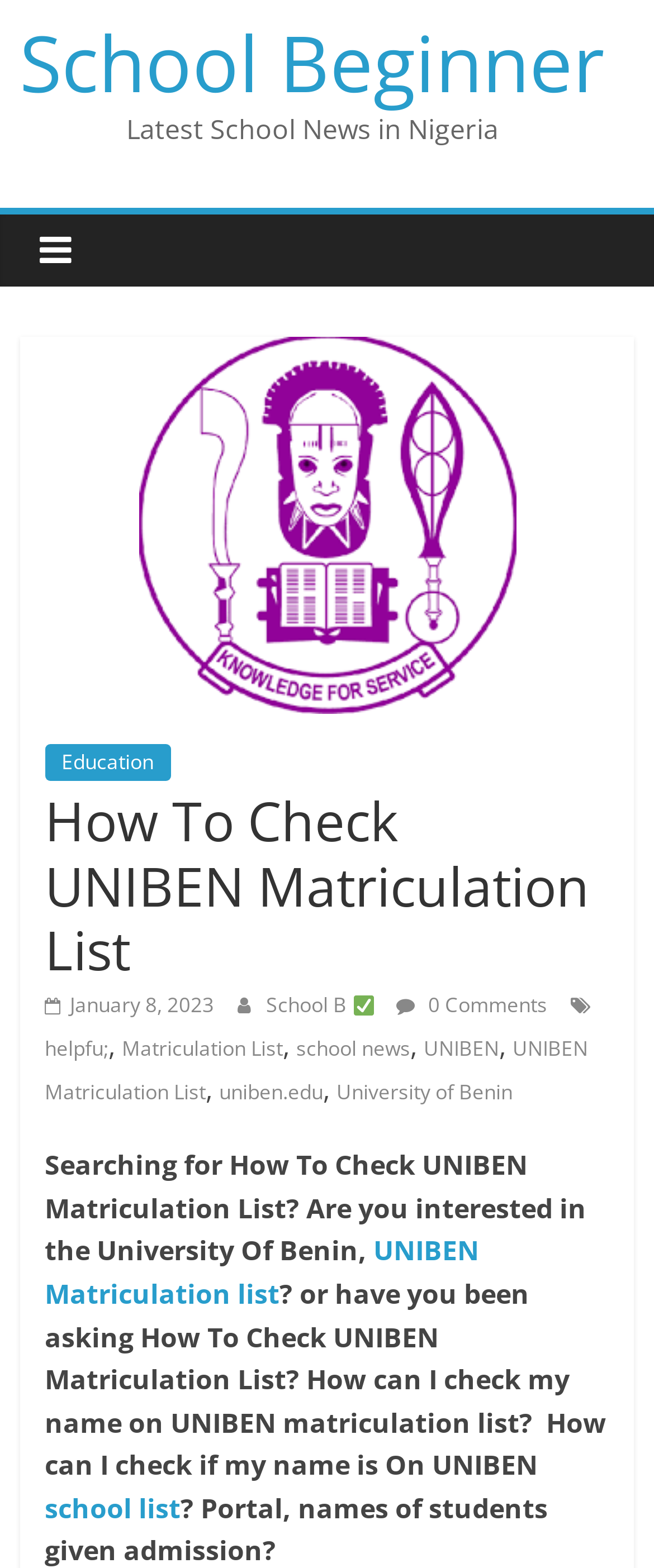Respond to the question with just a single word or phrase: 
How many links are there in the webpage?

More than 10